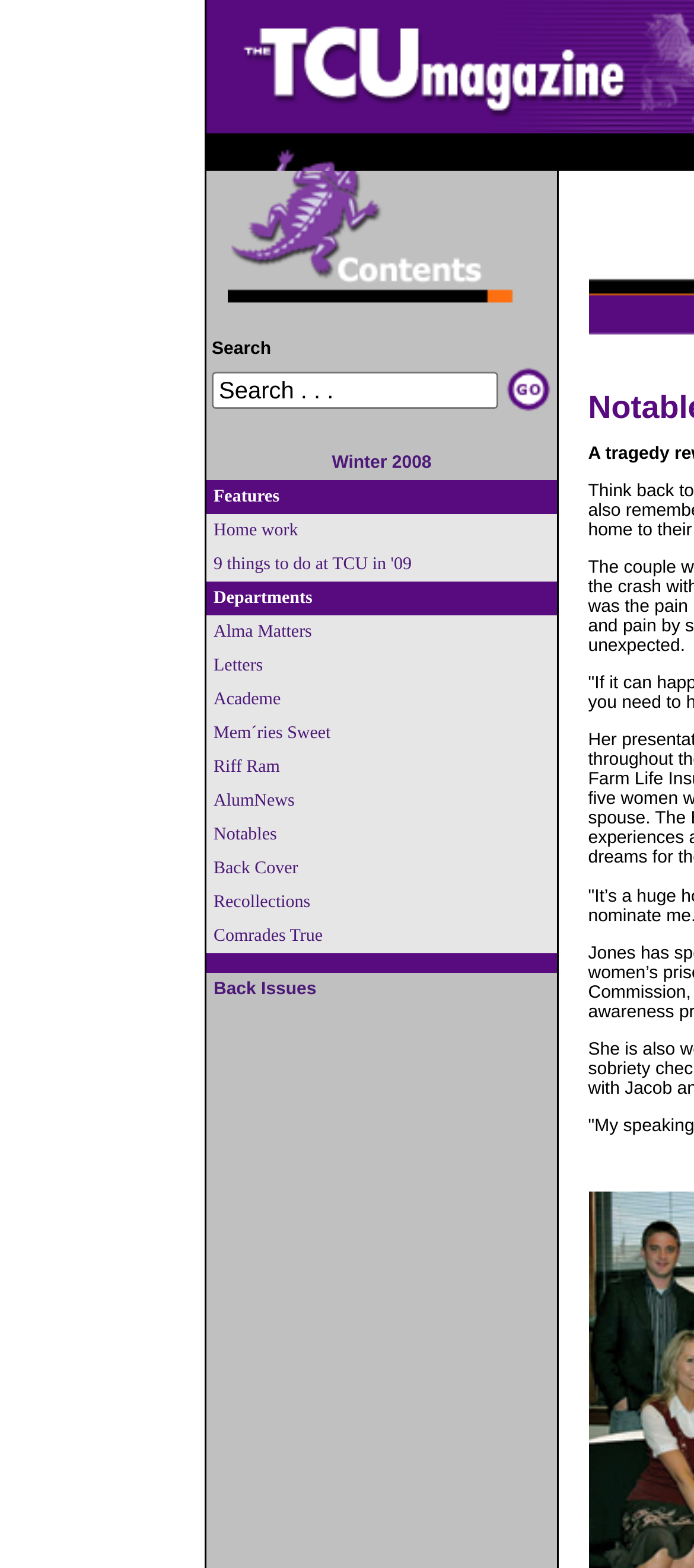What is the purpose of the 'Back Issues' link?
Please craft a detailed and exhaustive response to the question.

The 'Back Issues' link is located at the bottom of the webpage, suggesting that it is a way for users to access past issues of the magazine, possibly in an archive or digital format.